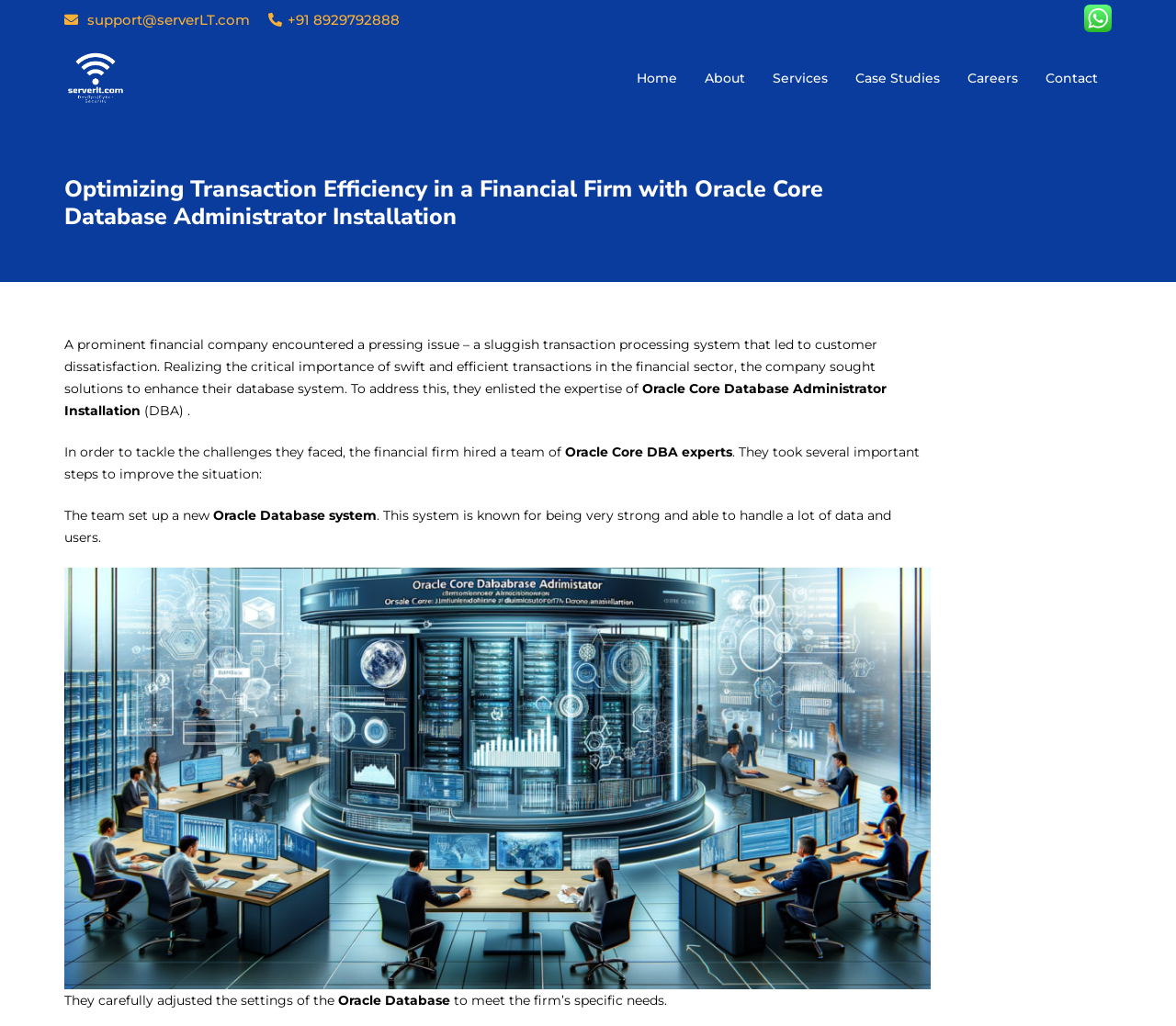Extract the bounding box coordinates for the UI element described by the text: "support@serverLT.com". The coordinates should be in the form of [left, top, right, bottom] with values between 0 and 1.

[0.055, 0.011, 0.212, 0.028]